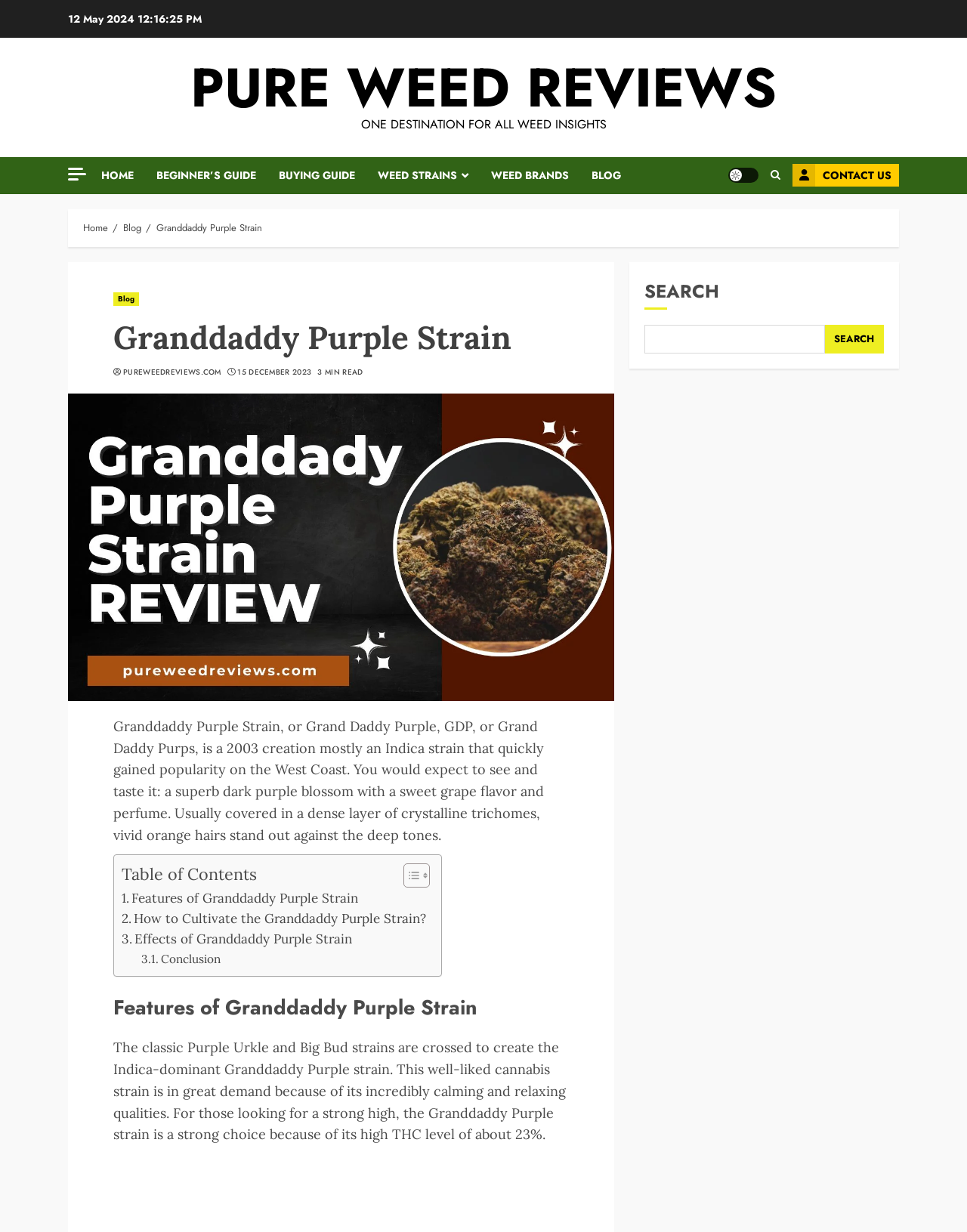Calculate the bounding box coordinates for the UI element based on the following description: "15 December 2023". Ensure the coordinates are four float numbers between 0 and 1, i.e., [left, top, right, bottom].

[0.246, 0.298, 0.322, 0.307]